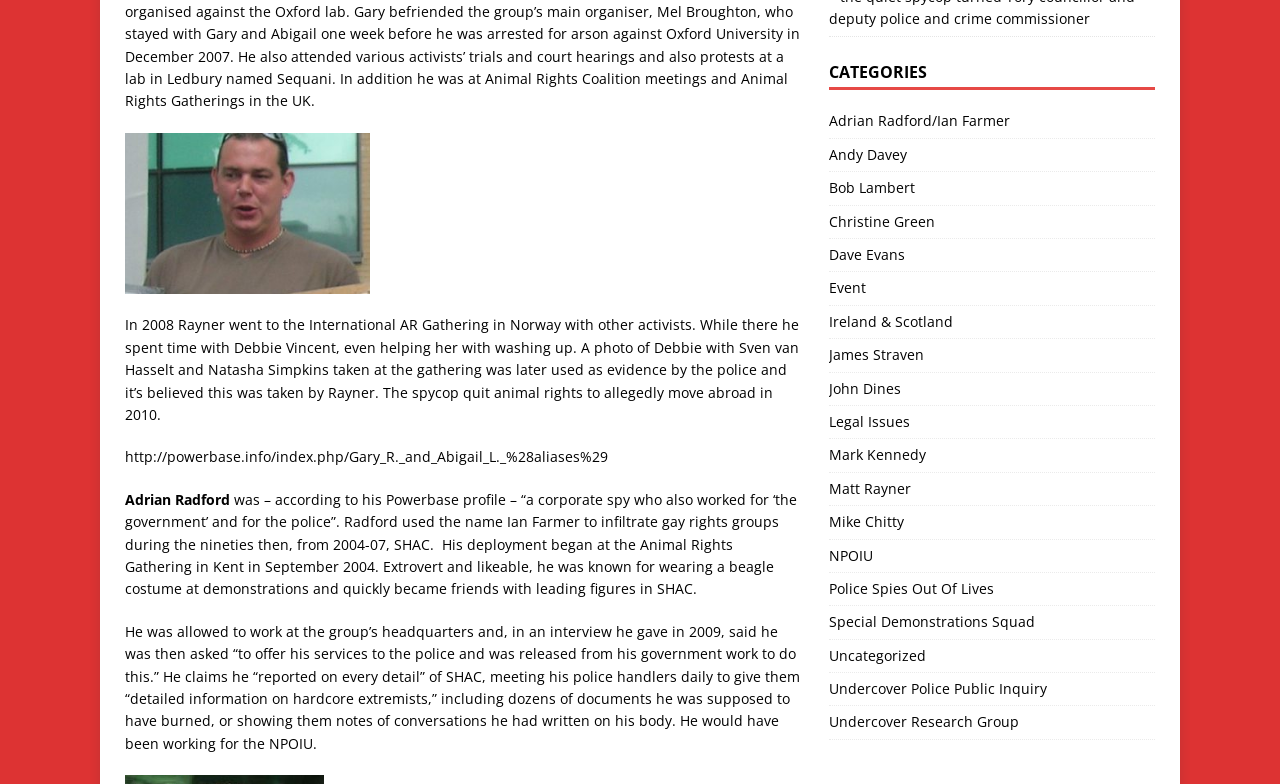Locate the bounding box coordinates of the segment that needs to be clicked to meet this instruction: "Visit the Powerbase profile of Gary R. and Abigail L.".

[0.098, 0.571, 0.475, 0.595]